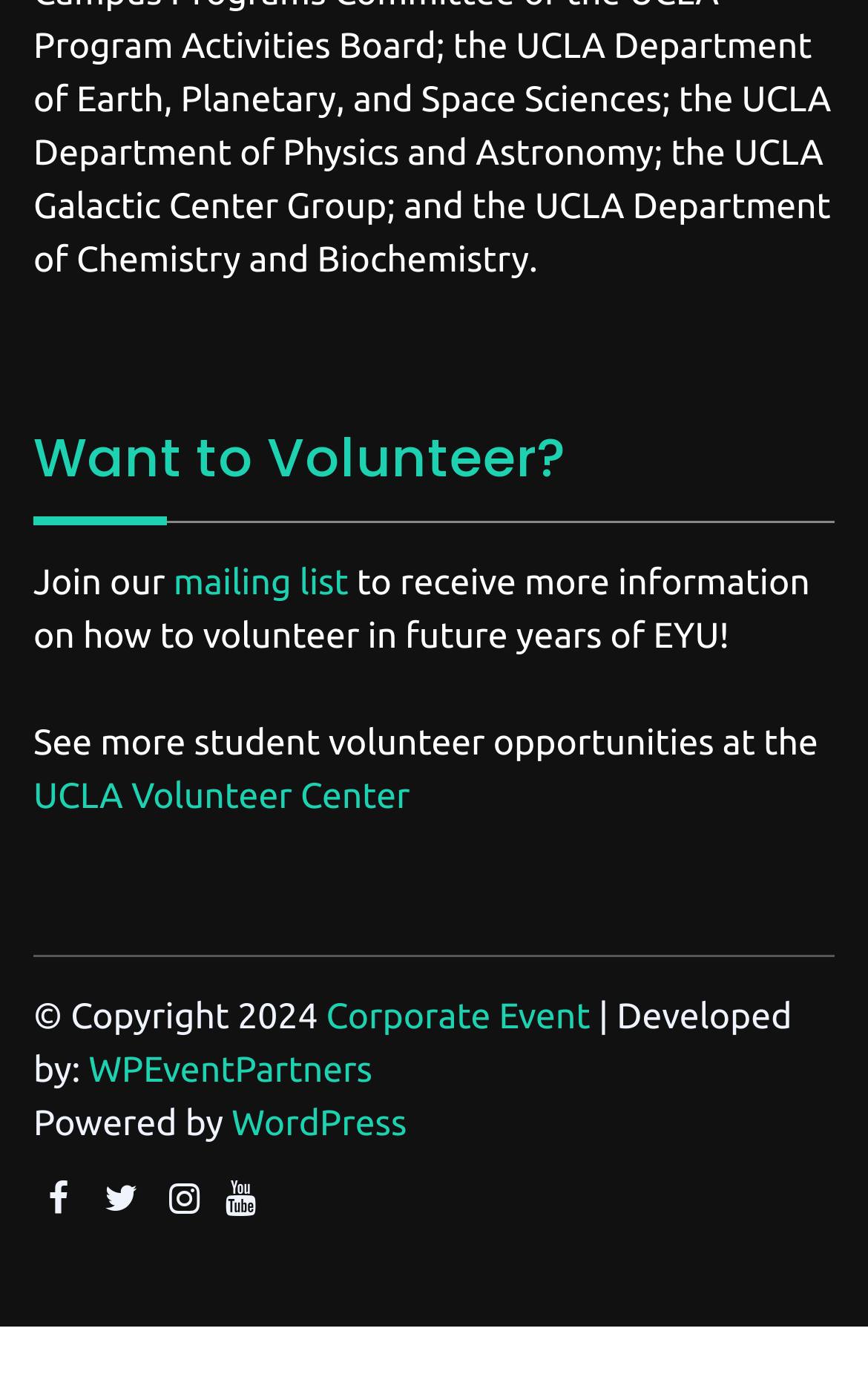What is the year of copyright mentioned?
Answer the question in as much detail as possible.

I found the answer by looking at the text '© Copyright 2024', which explicitly mentions the year of copyright.